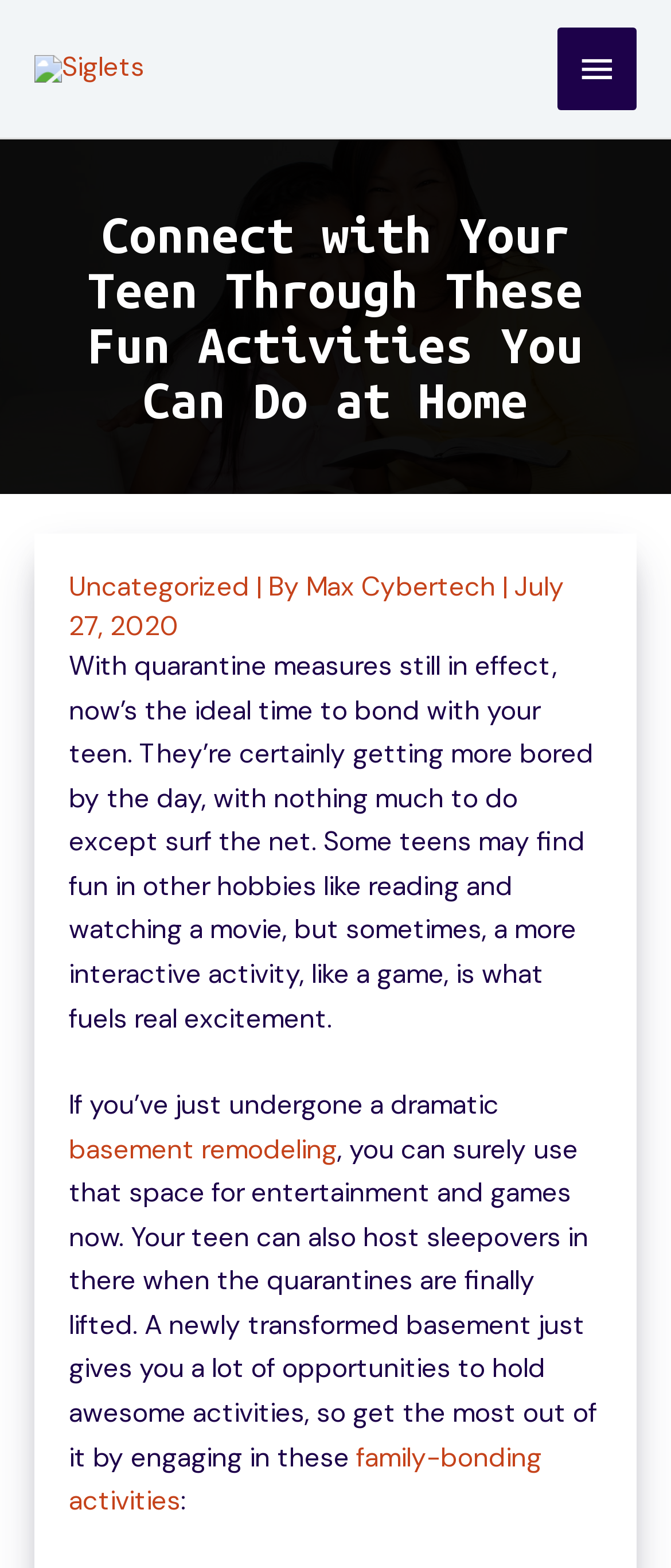Based on the image, please elaborate on the answer to the following question:
What is the author's name?

The author's name is mentioned in the webpage content, specifically in the section where it says 'By Max Cybertech'.